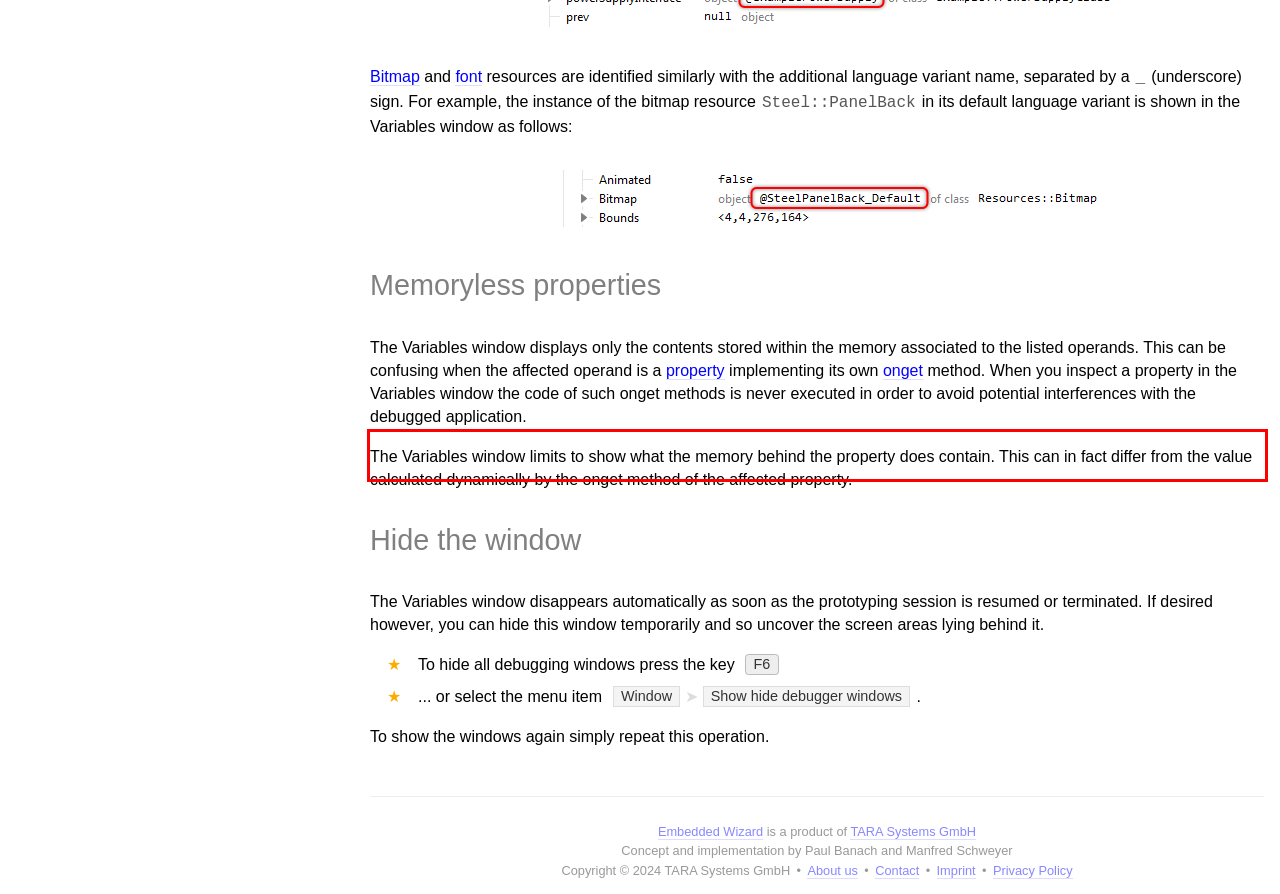Please examine the webpage screenshot containing a red bounding box and use OCR to recognize and output the text inside the red bounding box.

The Variables window limits to show what the memory behind the property does contain. This can in fact differ from the value calculated dynamically by the onget method of the affected property.